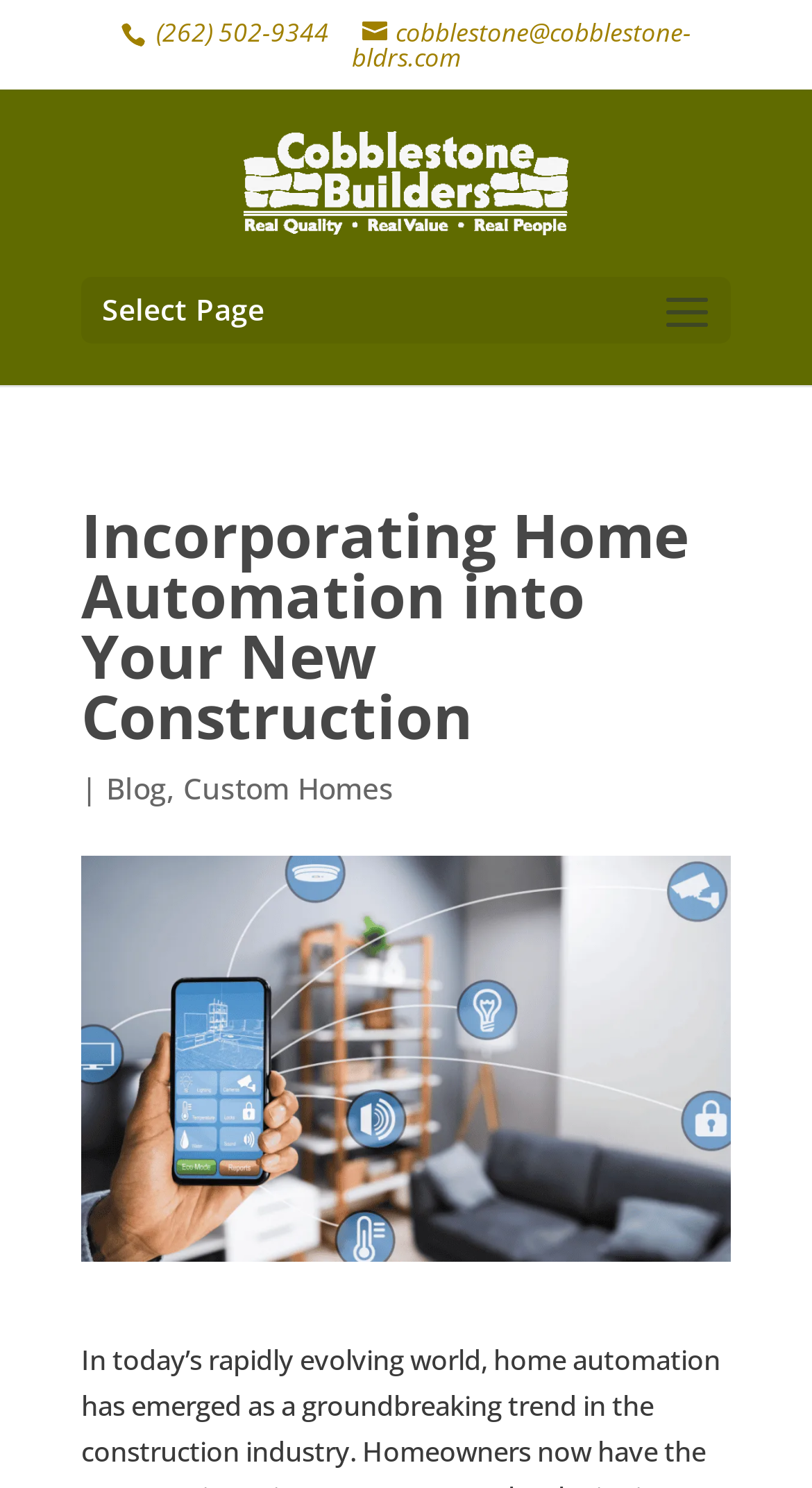Please identify the primary heading of the webpage and give its text content.

Incorporating Home Automation into Your New Construction